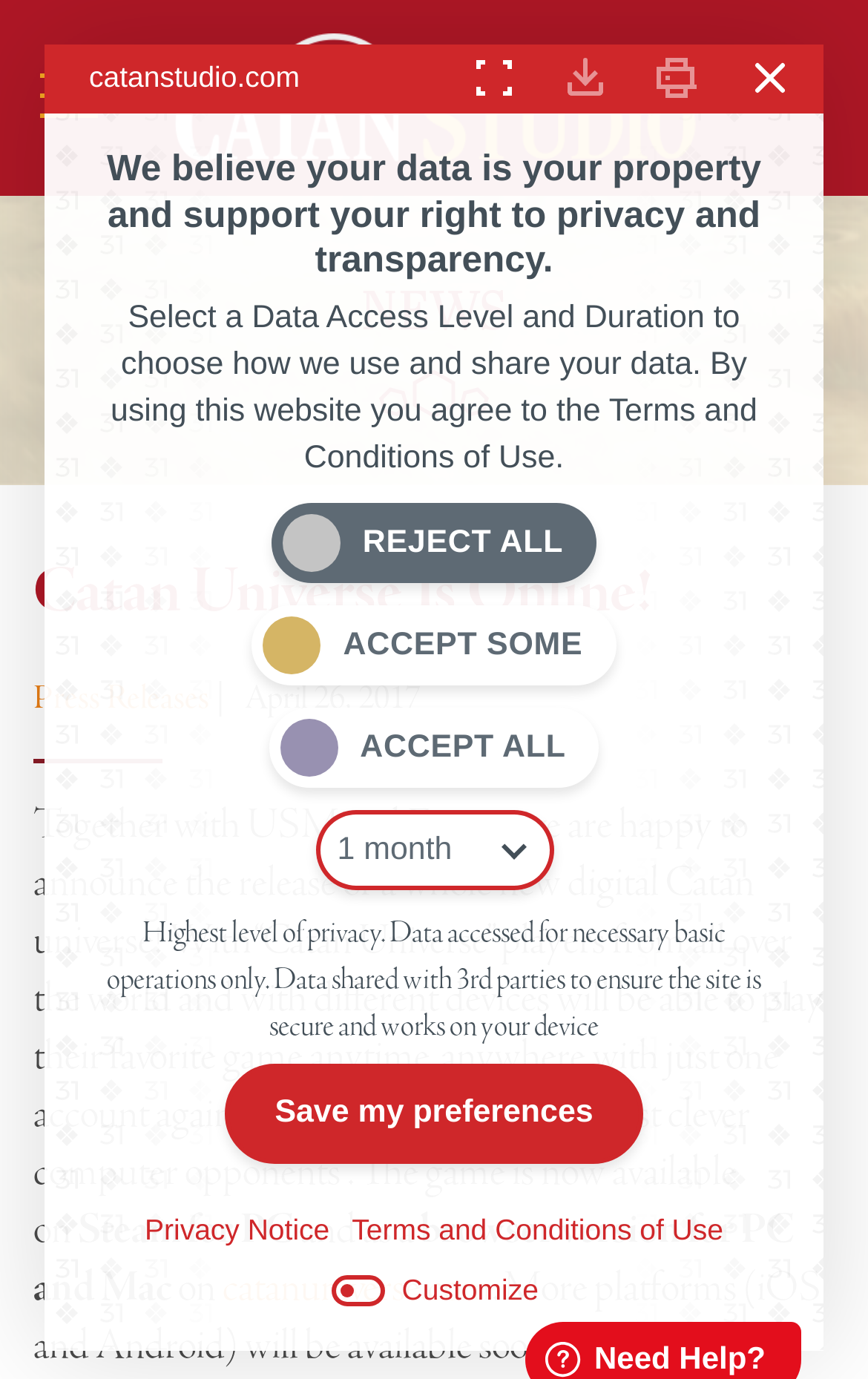What is the alternative to playing against computer opponents?
Respond to the question with a single word or phrase according to the image.

Playing against other players online